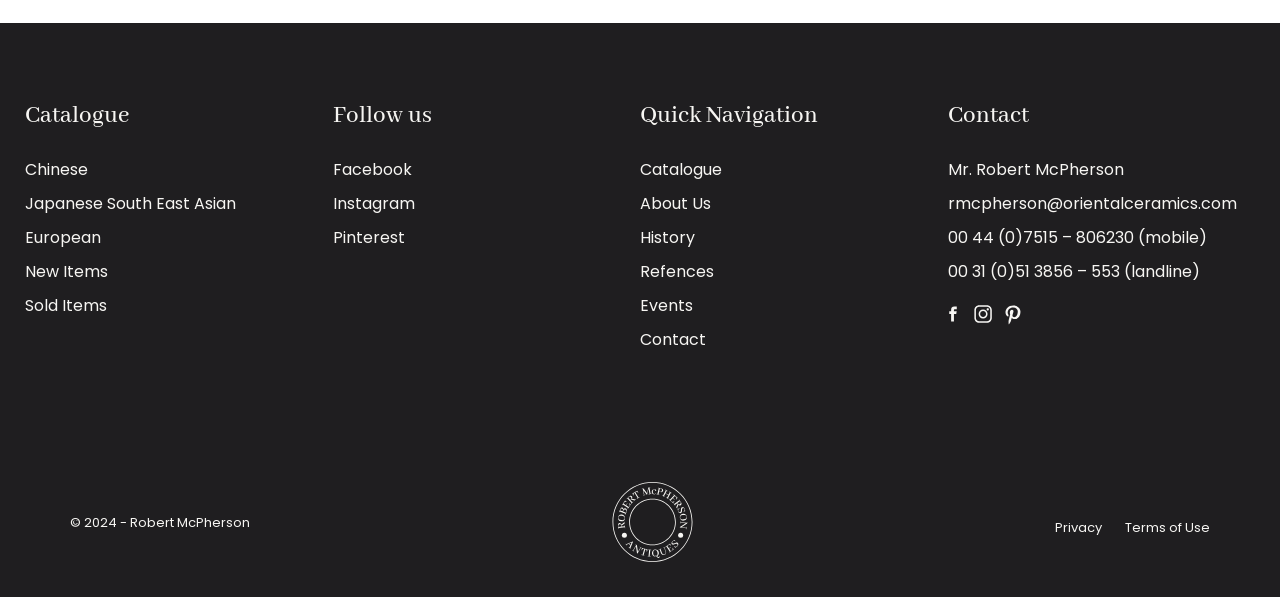What is the contact email?
Answer with a single word or phrase, using the screenshot for reference.

rmcpherson@orientalceramics.com